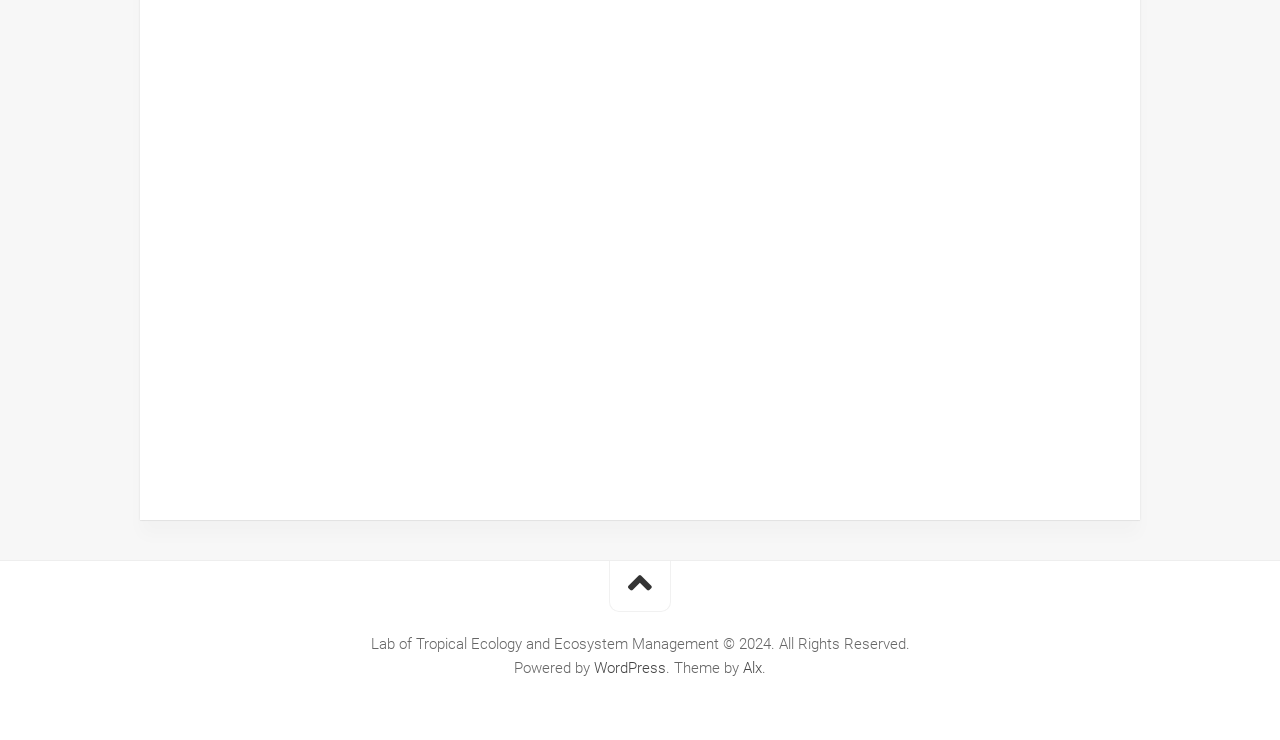Based on the element description, predict the bounding box coordinates (top-left x, top-left y, bottom-right x, bottom-right y) for the UI element in the screenshot: WordPress

[0.464, 0.89, 0.52, 0.915]